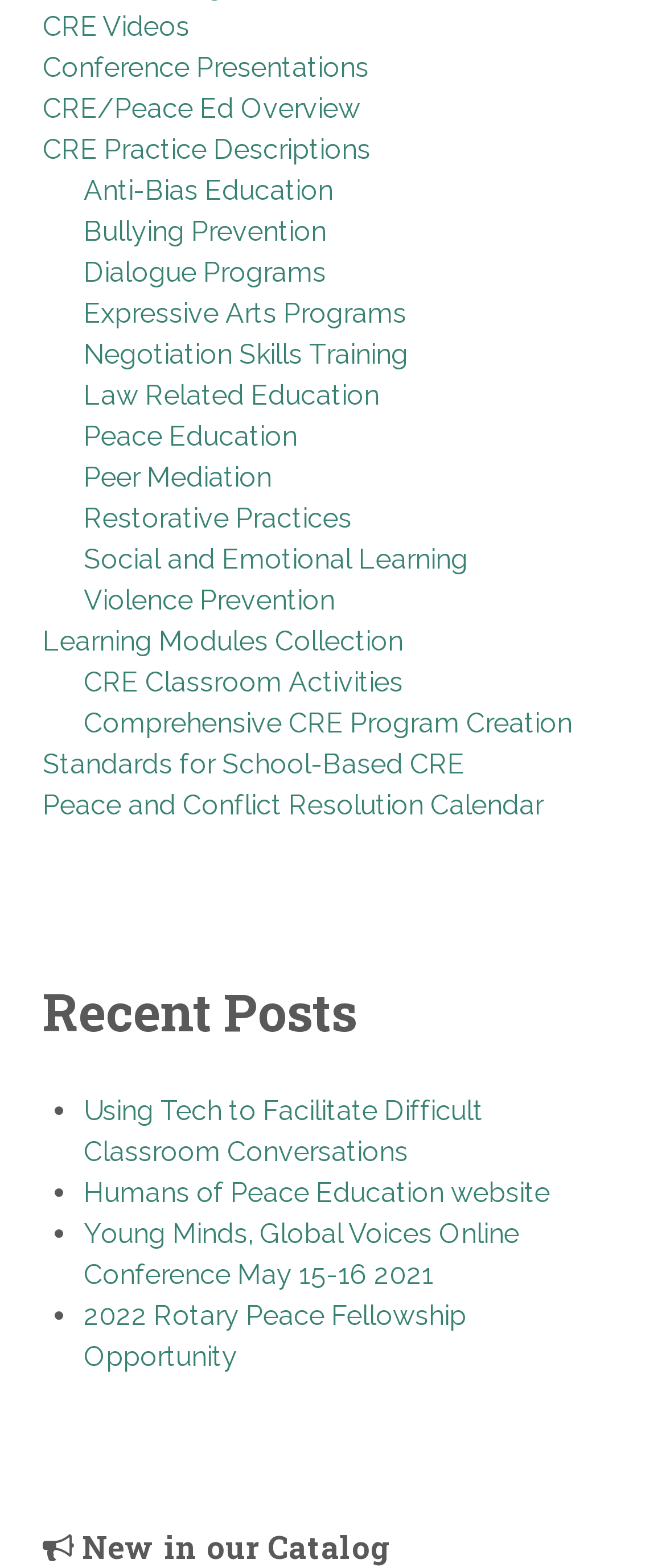Answer the question with a single word or phrase: 
What is the first link on the webpage?

CRE Videos